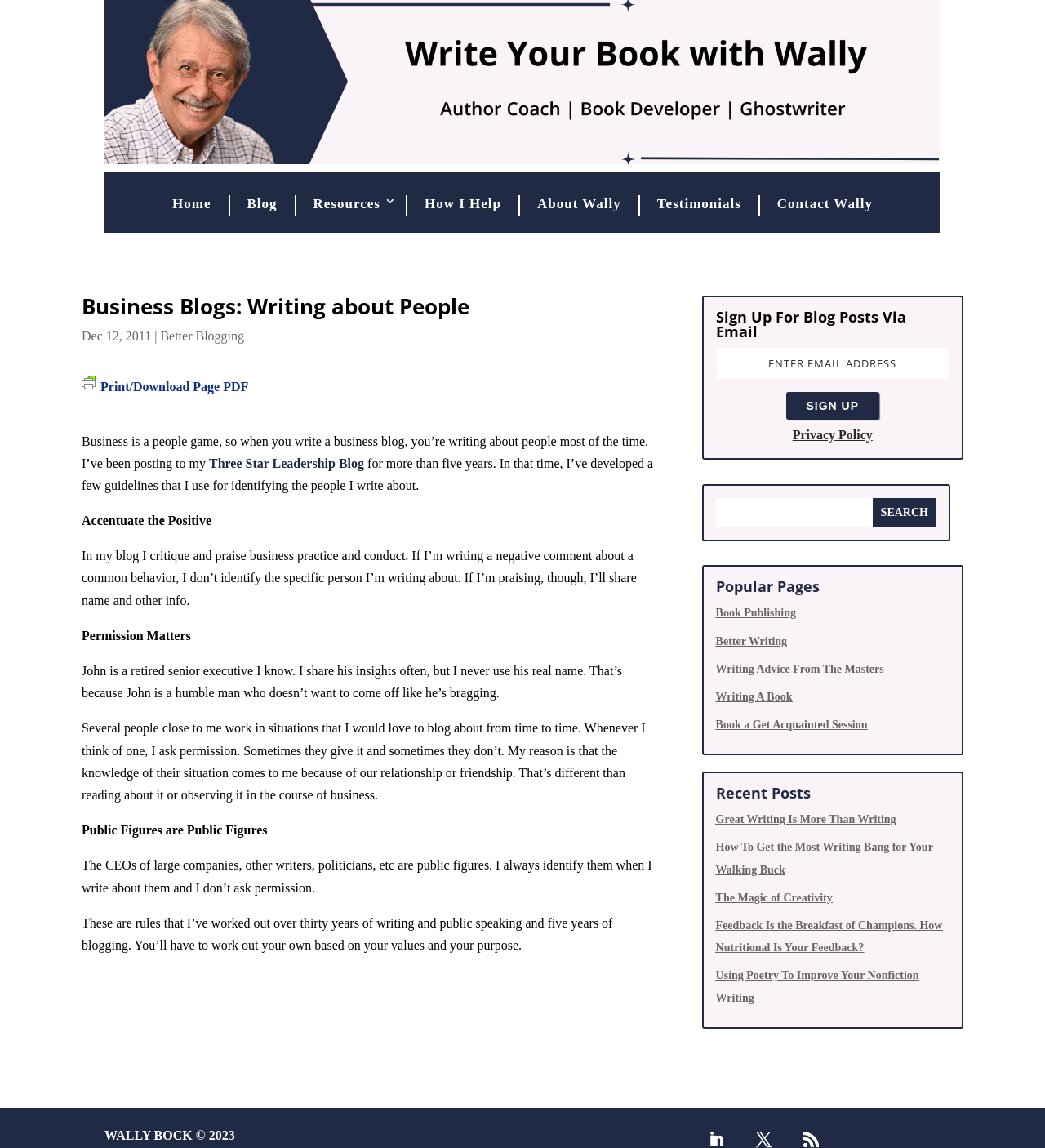Identify the bounding box coordinates of the region that needs to be clicked to carry out this instruction: "Search for a topic". Provide these coordinates as four float numbers ranging from 0 to 1, i.e., [left, top, right, bottom].

[0.685, 0.434, 0.896, 0.459]